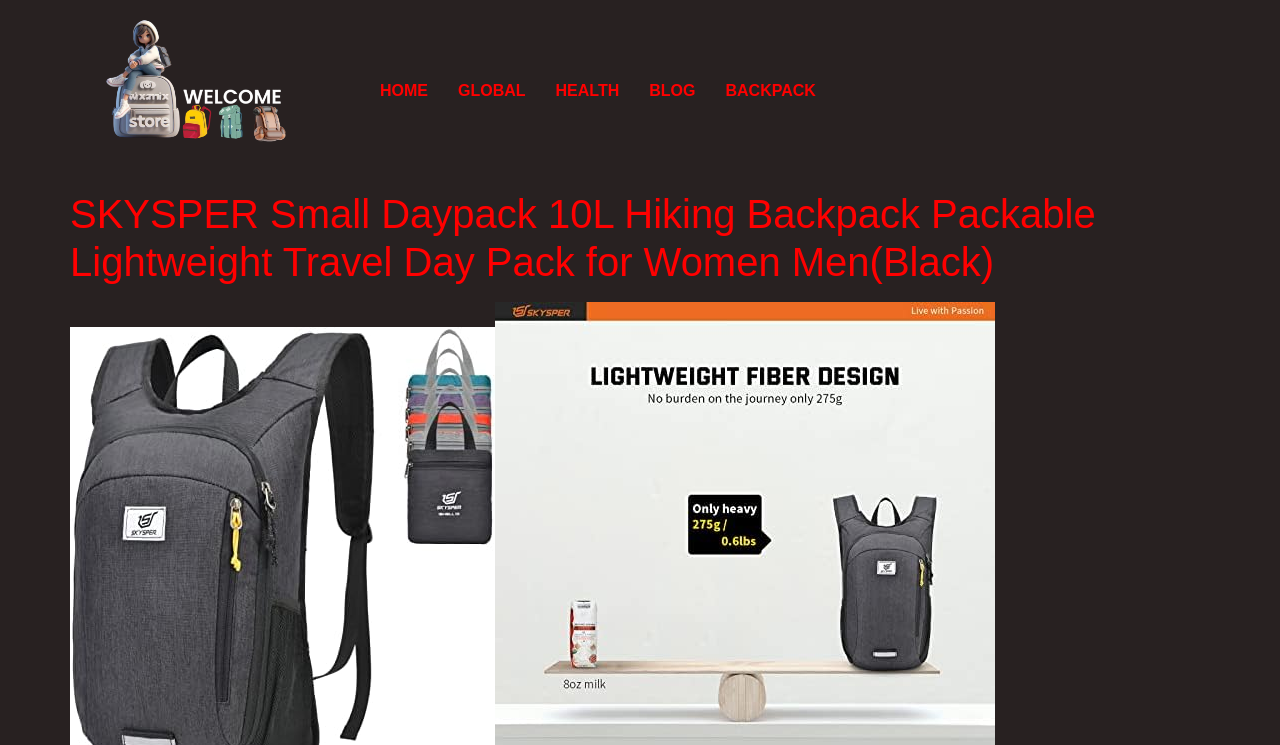What is the color of the backpack?
Provide a thorough and detailed answer to the question.

The webpage title mentions 'SKYSPER Small Daypack 10L Hiking Backpack Packable Lightweight Travel Day Pack for Women Men(Black)', indicating that the color of the backpack is black.